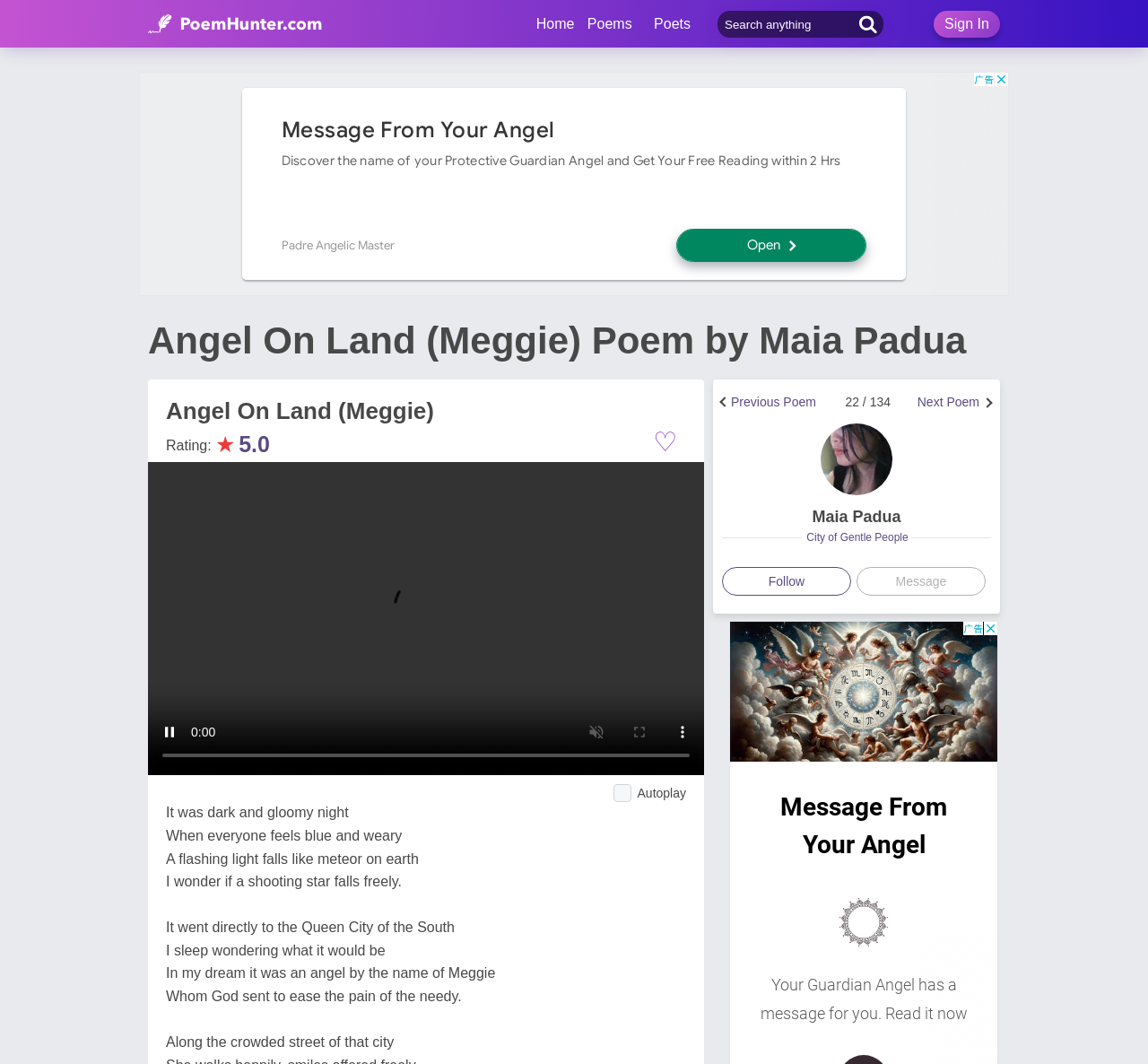Please determine the bounding box coordinates of the element to click in order to execute the following instruction: "Learn about Sustainability". The coordinates should be four float numbers between 0 and 1, specified as [left, top, right, bottom].

None